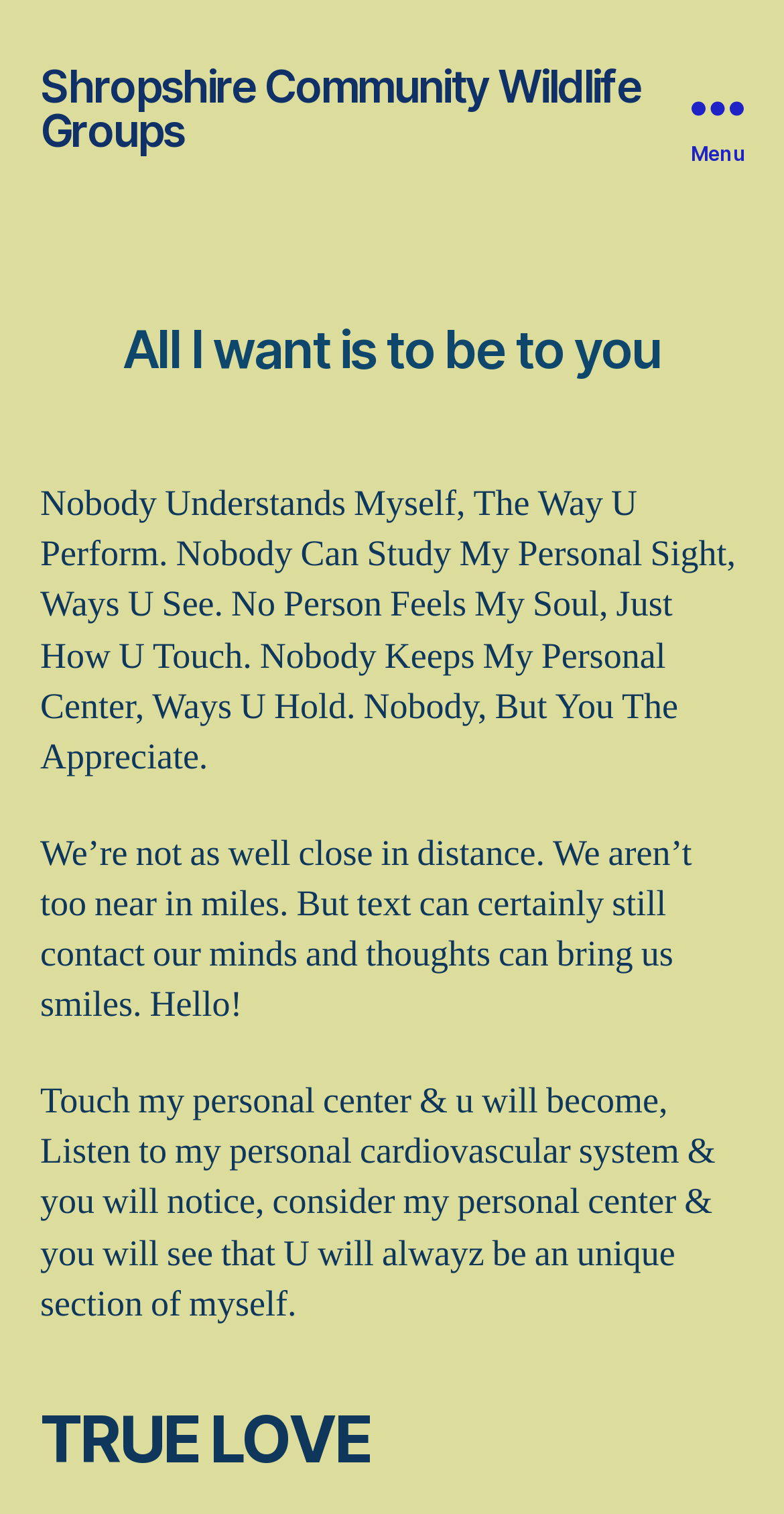What is the theme of the text on the webpage?
Using the image, provide a detailed and thorough answer to the question.

I analyzed the OCR text of the StaticText elements and found that the text is romantic and poetic, with phrases like 'Nobody Understands Myself', 'Touch my personal center', and 'TRUE LOVE'. This suggests that the theme of the text on the webpage is love.